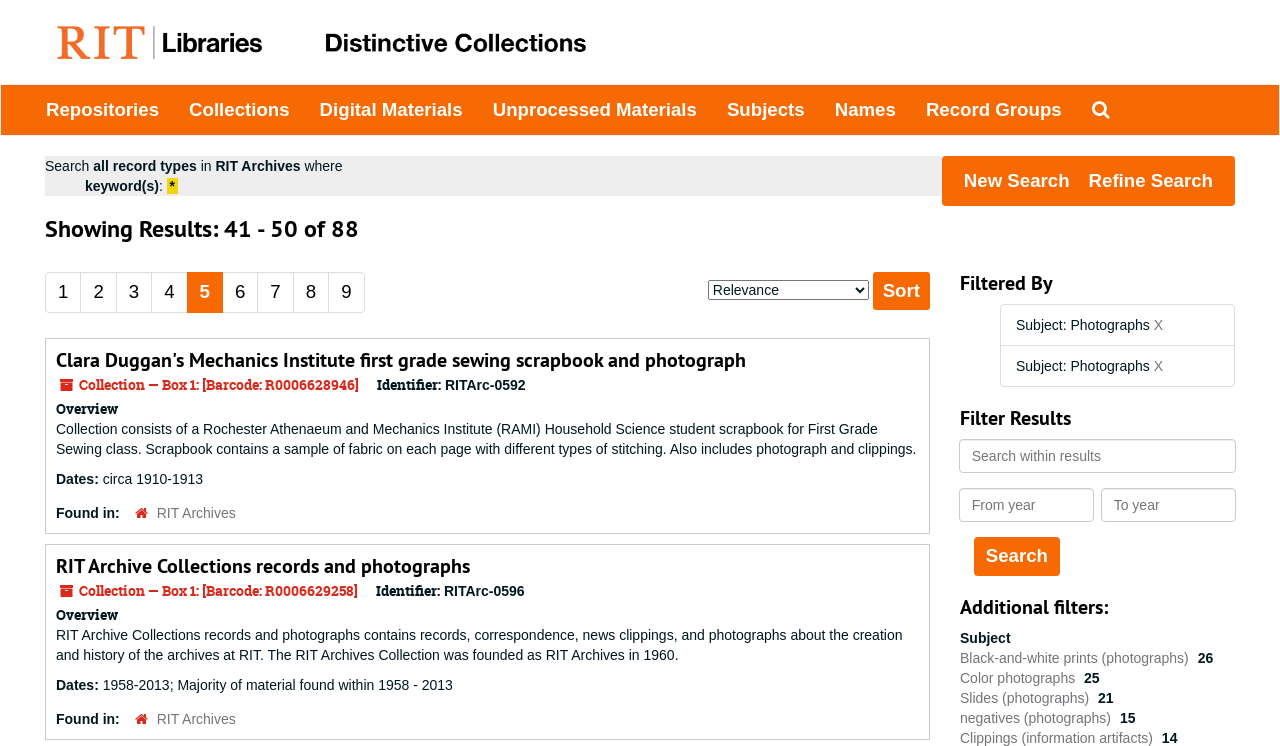What is the filter currently applied?
Provide a fully detailed and comprehensive answer to the question.

The filter currently applied can be found by looking at the 'Filtered By' section, which shows that the filter is 'Subject: Photographs'.